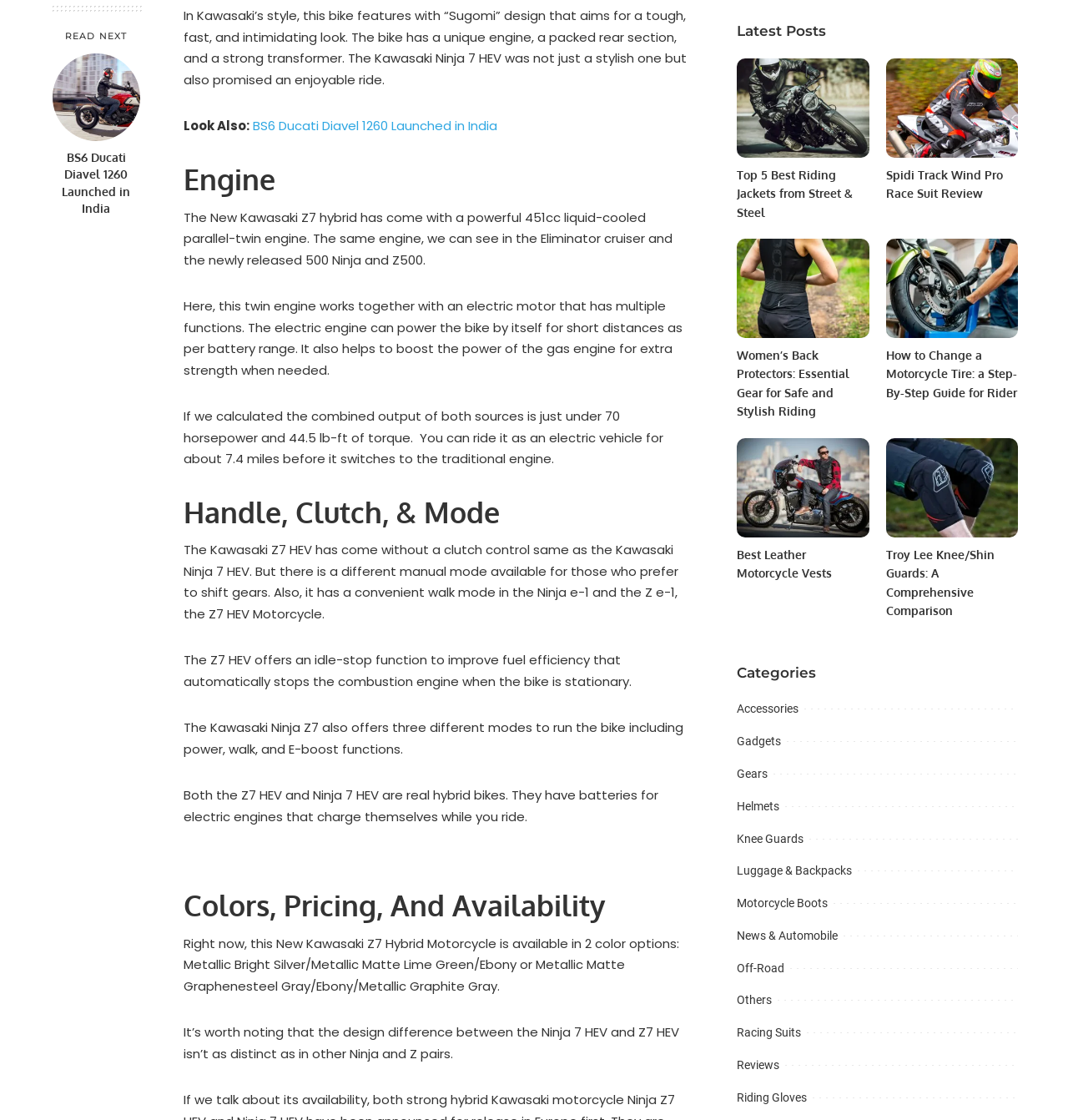Please determine the bounding box coordinates of the element to click on in order to accomplish the following task: "Learn about 'Racing Suits'". Ensure the coordinates are four float numbers ranging from 0 to 1, i.e., [left, top, right, bottom].

[0.69, 0.916, 0.75, 0.928]